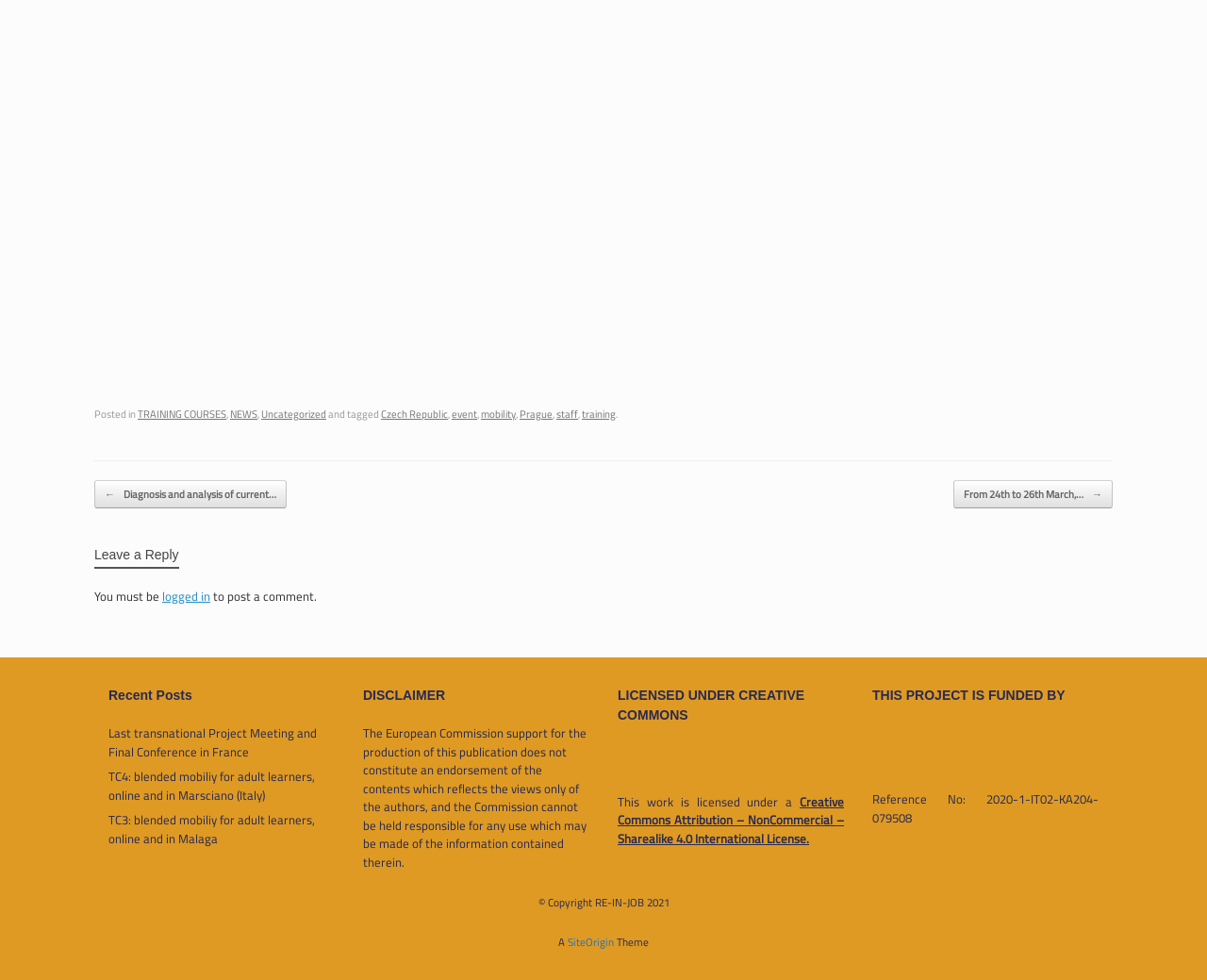Specify the bounding box coordinates of the region I need to click to perform the following instruction: "Click on the 'NEWS' link". The coordinates must be four float numbers in the range of 0 to 1, i.e., [left, top, right, bottom].

[0.191, 0.413, 0.213, 0.432]